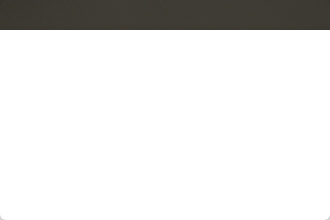Respond to the following question using a concise word or phrase: 
Where is the image positioned?

Building and leadership development section